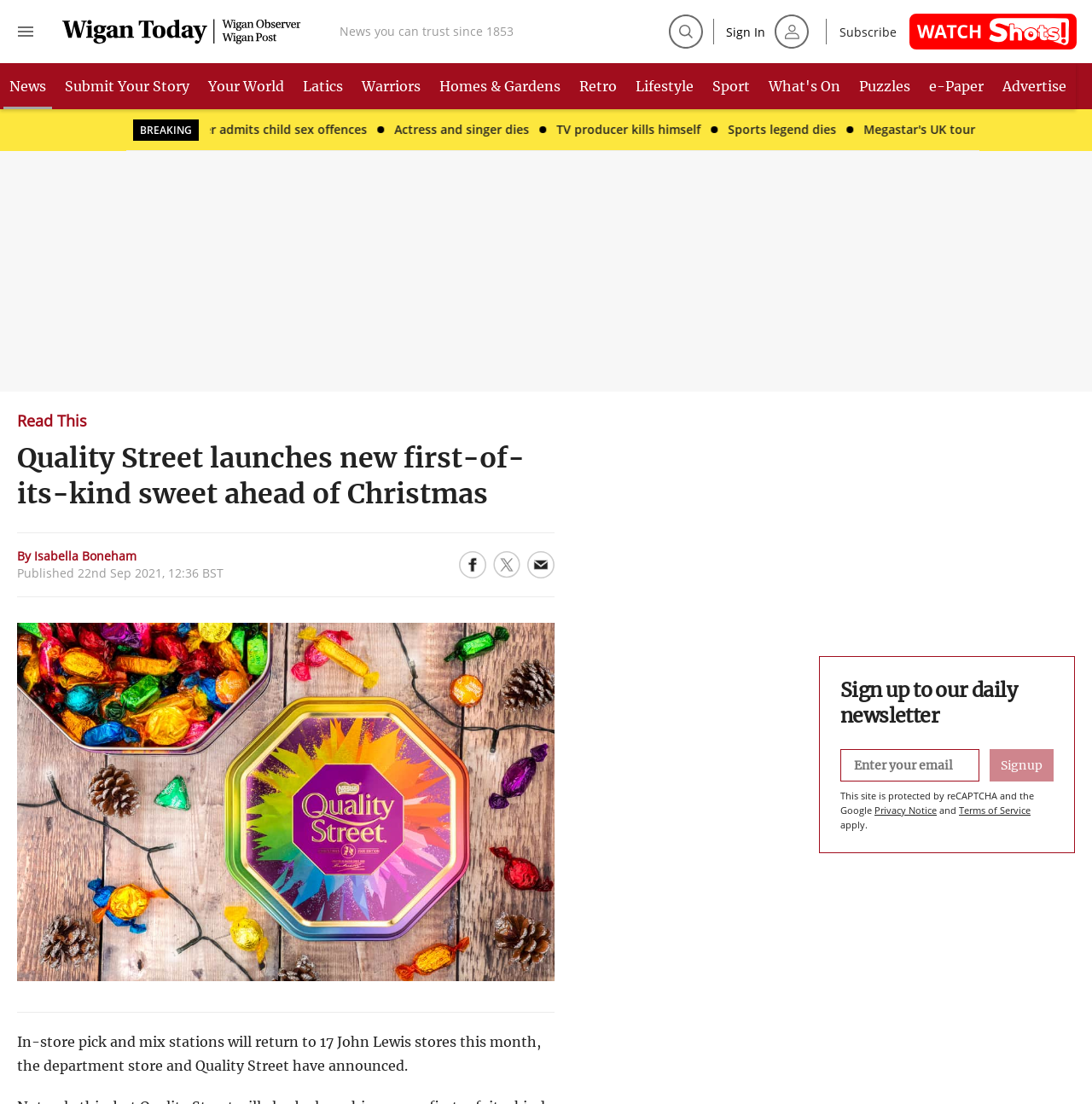Generate a thorough description of the webpage.

This webpage appears to be a news article page. At the top, there is a navigation menu with several buttons and links, including "Open full menu", "Back to homepage", "Search", "Sign In", and "Subscribe". Below the navigation menu, there is a header section with the title "News you can trust since 1853".

The main content of the page is divided into several sections. On the left side, there is a list of news categories, including "News", "Your World", "Latics", "Warriors", and others. Each category has a link to a corresponding page.

In the center of the page, there is a large article with the title "Quality Street launches new first-of-its-kind sweet ahead of Christmas". The article has a heading, a byline, and a publication date. Below the article title, there are social media sharing links, including "Share to Facebook", "Share to Twitter", and "Share by email".

The article itself is divided into several paragraphs, with the main content describing the launch of a new sweet by Quality Street. There is also an image related to the article.

On the right side of the page, there are several other news articles, each with a title, a brief summary, and an image. These articles appear to be related to various topics, including sports, entertainment, and crime.

At the bottom of the page, there are several advertisements, including a large banner ad and several smaller ads. There is also a section with links to the website's privacy notice and terms of service.

Overall, the webpage has a clean and organized layout, with a clear hierarchy of content and easy-to-use navigation.